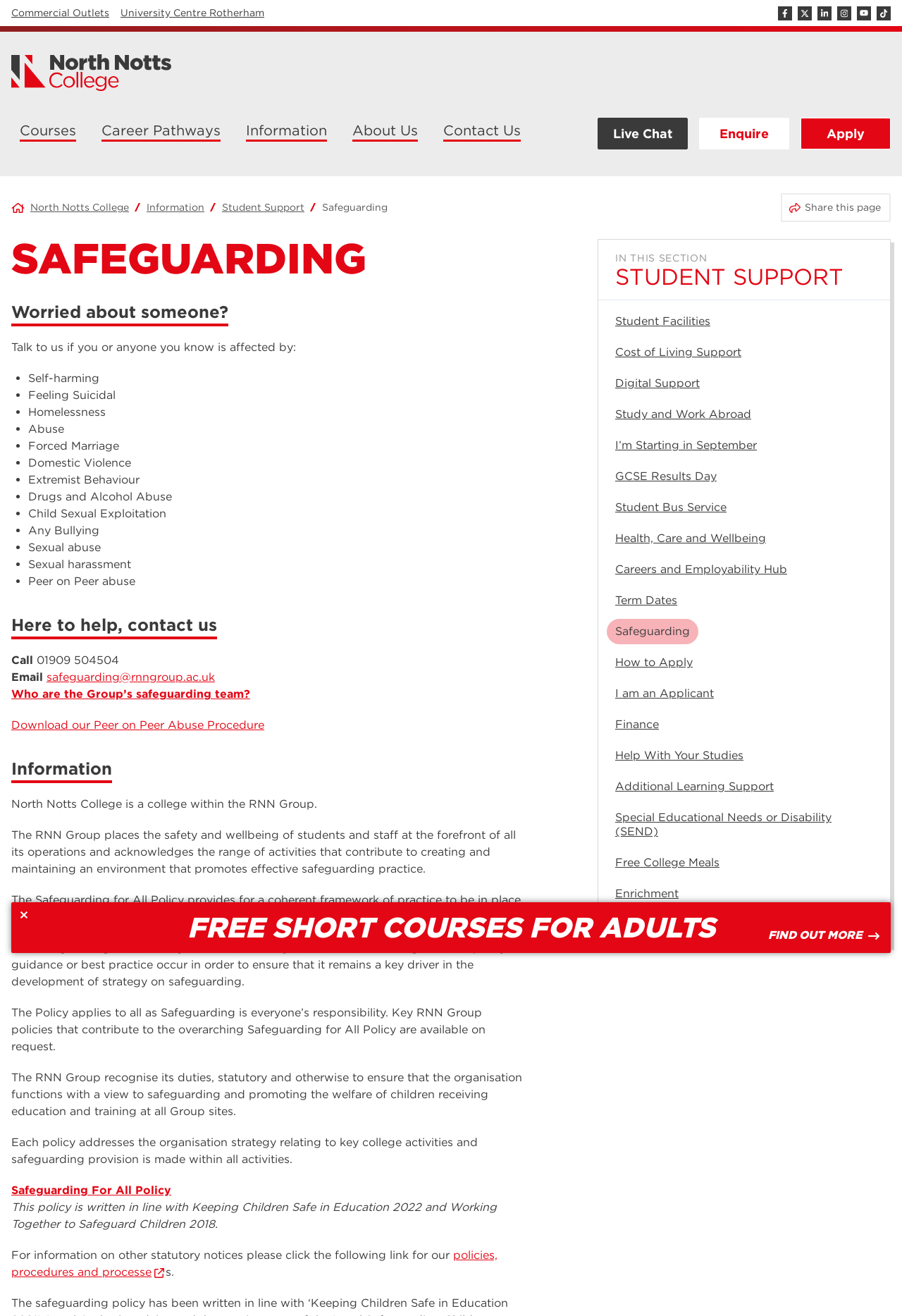Using the element description: "North Notts College", determine the bounding box coordinates for the specified UI element. The coordinates should be four float numbers between 0 and 1, [left, top, right, bottom].

[0.012, 0.152, 0.143, 0.163]